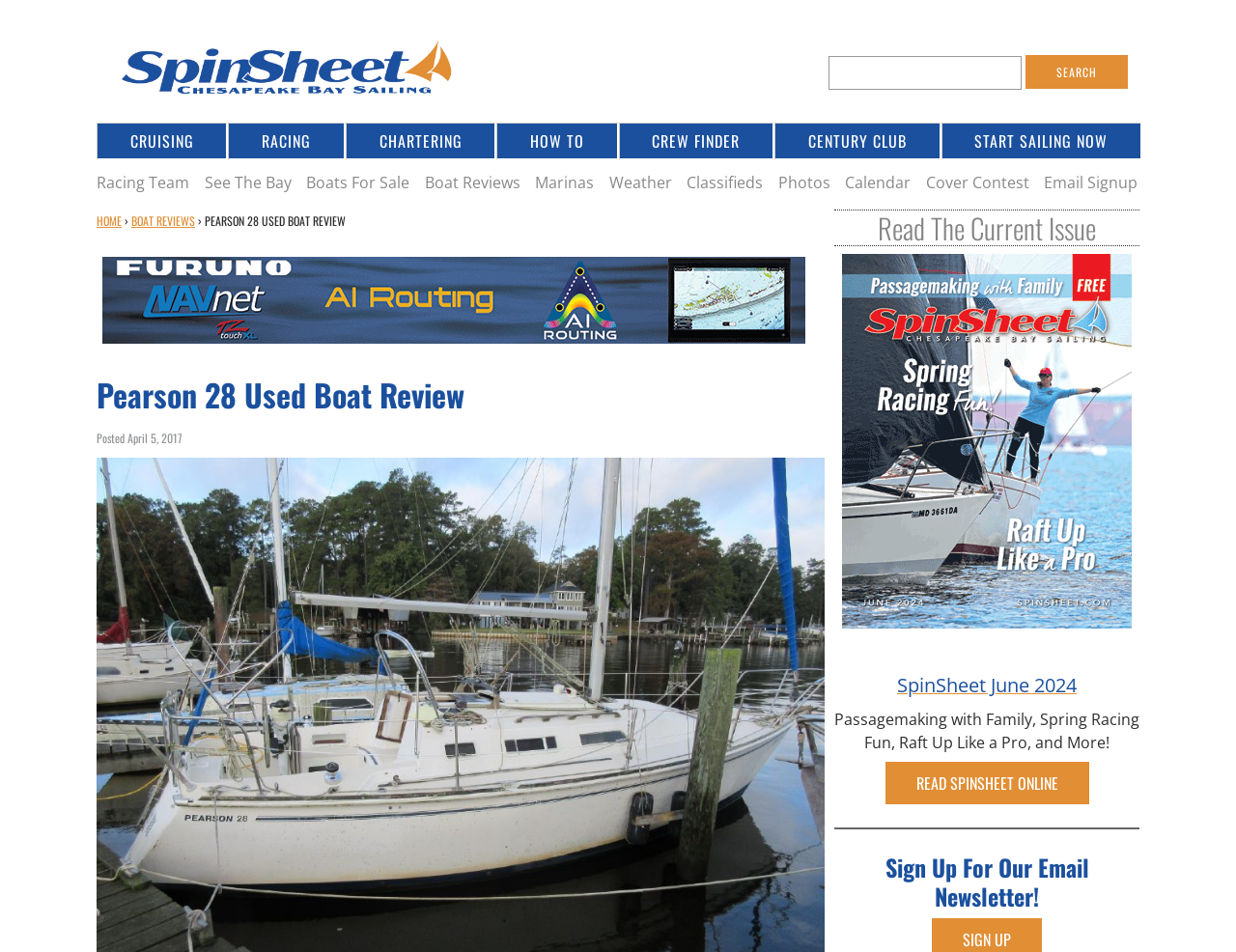Please identify the bounding box coordinates of the clickable area that will allow you to execute the instruction: "Read the current issue of SpinSheet".

[0.681, 0.673, 0.916, 0.696]